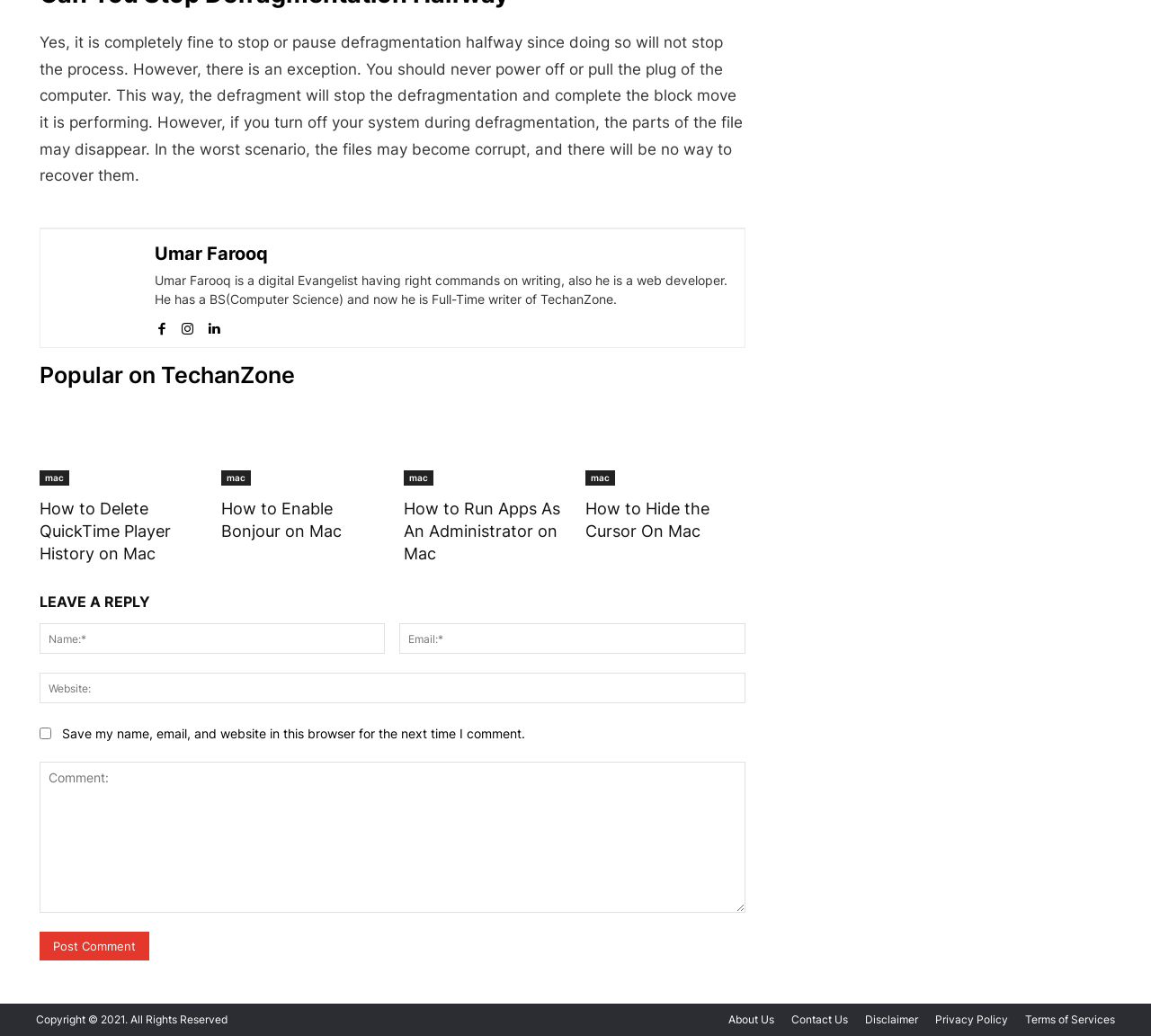Find the bounding box coordinates for the HTML element described in this sentence: "mac". Provide the coordinates as four float numbers between 0 and 1, in the format [left, top, right, bottom].

[0.193, 0.454, 0.218, 0.469]